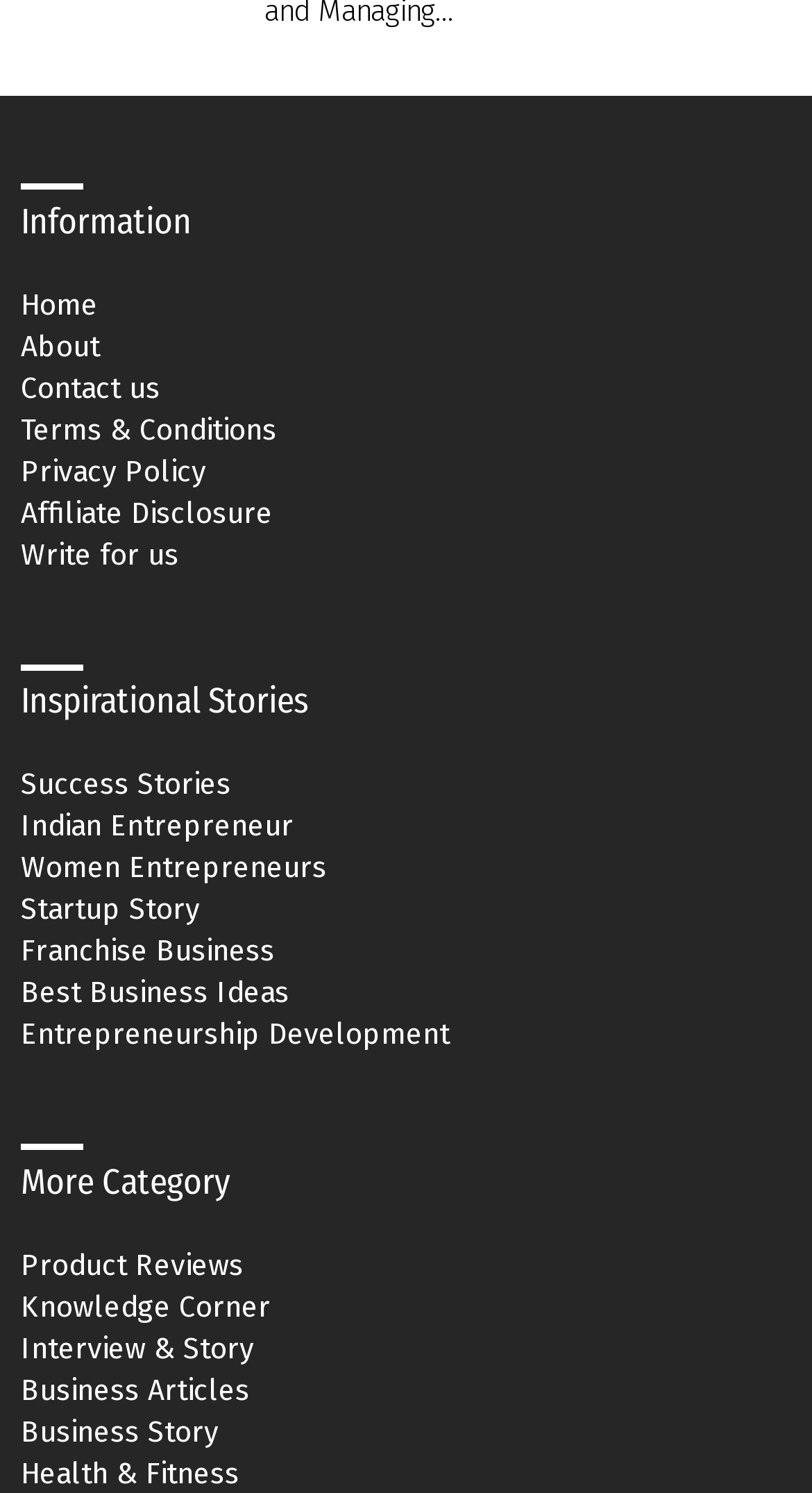What is the last link in the bottom navigation menu?
Give a one-word or short phrase answer based on the image.

Health & Fitness